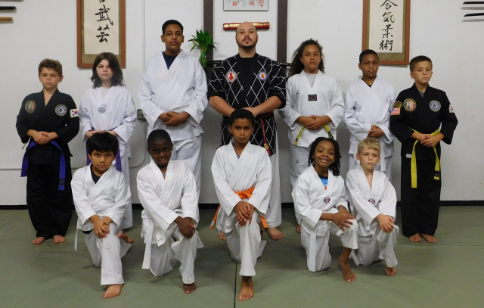What is the cultural aspect of the martial arts practice?
From the screenshot, supply a one-word or short-phrase answer.

Traditional decor